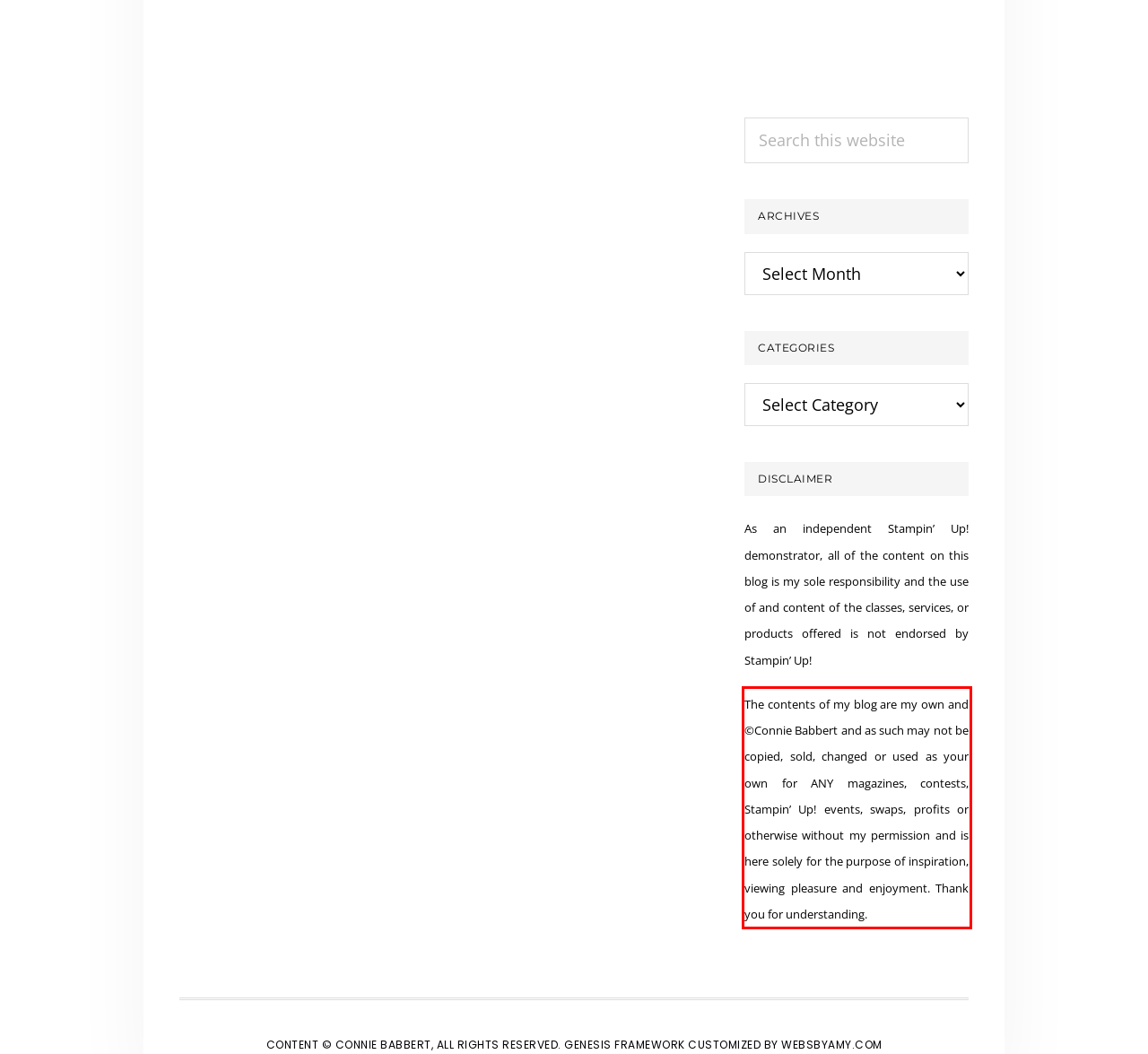You are provided with a screenshot of a webpage featuring a red rectangle bounding box. Extract the text content within this red bounding box using OCR.

The contents of my blog are my own and ©Connie Babbert and as such may not be copied, sold, changed or used as your own for ANY magazines, contests, Stampin’ Up! events, swaps, profits or otherwise without my permission and is here solely for the purpose of inspiration, viewing pleasure and enjoyment. Thank you for understanding.